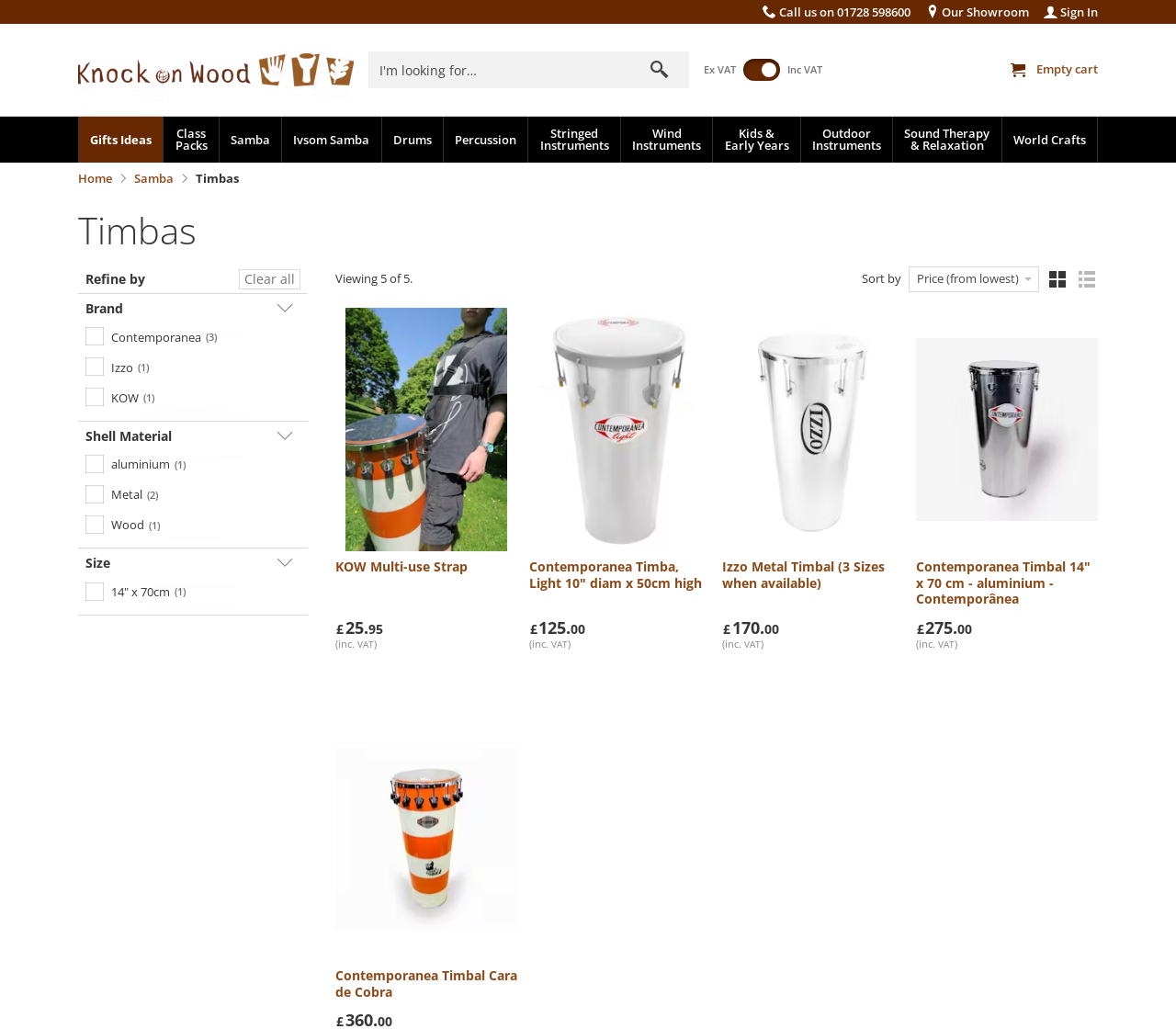Point out the bounding box coordinates of the section to click in order to follow this instruction: "Search for products".

[0.313, 0.05, 0.586, 0.086]